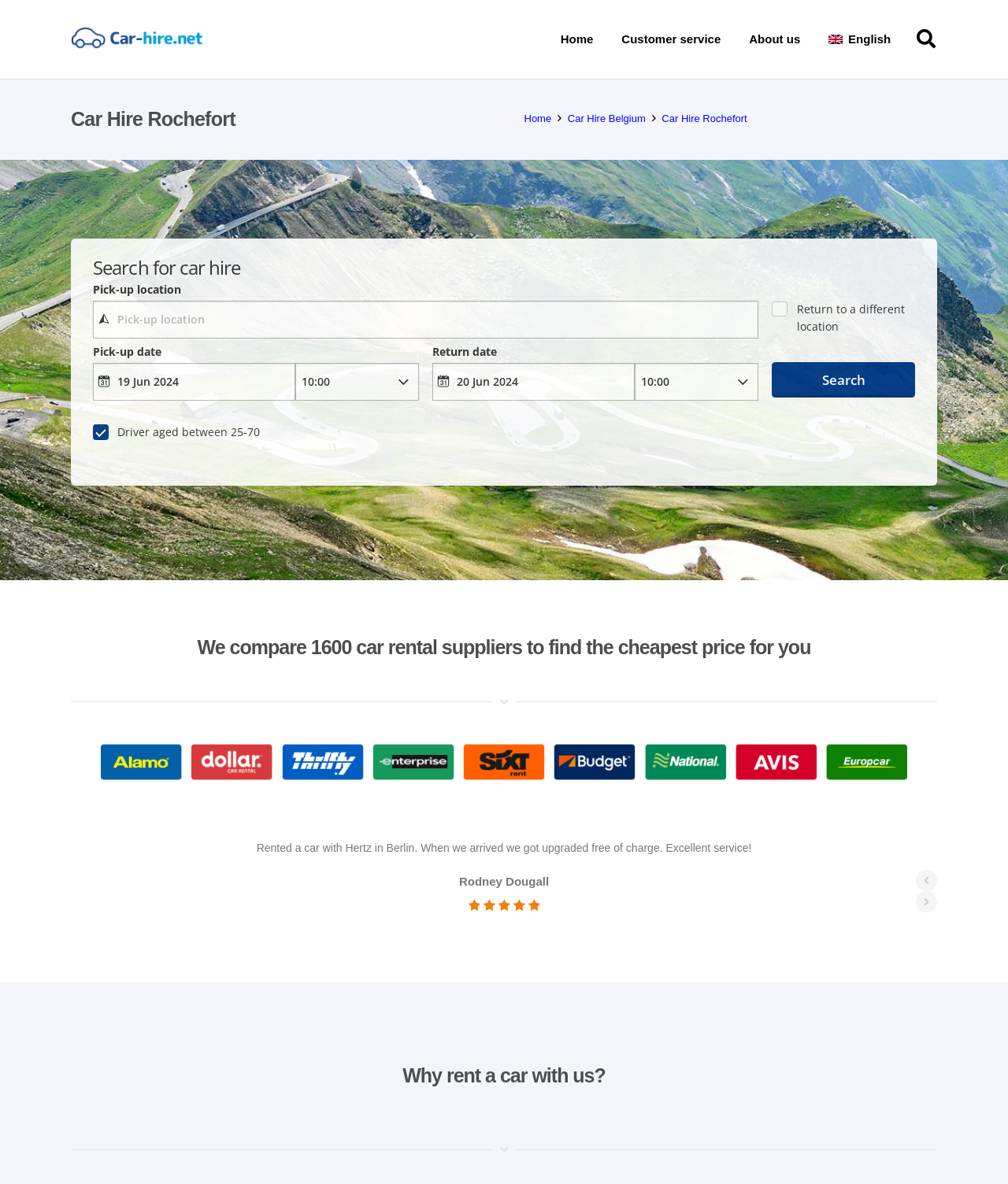Indicate the bounding box coordinates of the element that must be clicked to execute the instruction: "Check the 'Return to a different location' checkbox". The coordinates should be given as four float numbers between 0 and 1, i.e., [left, top, right, bottom].

[0.766, 0.254, 0.908, 0.283]